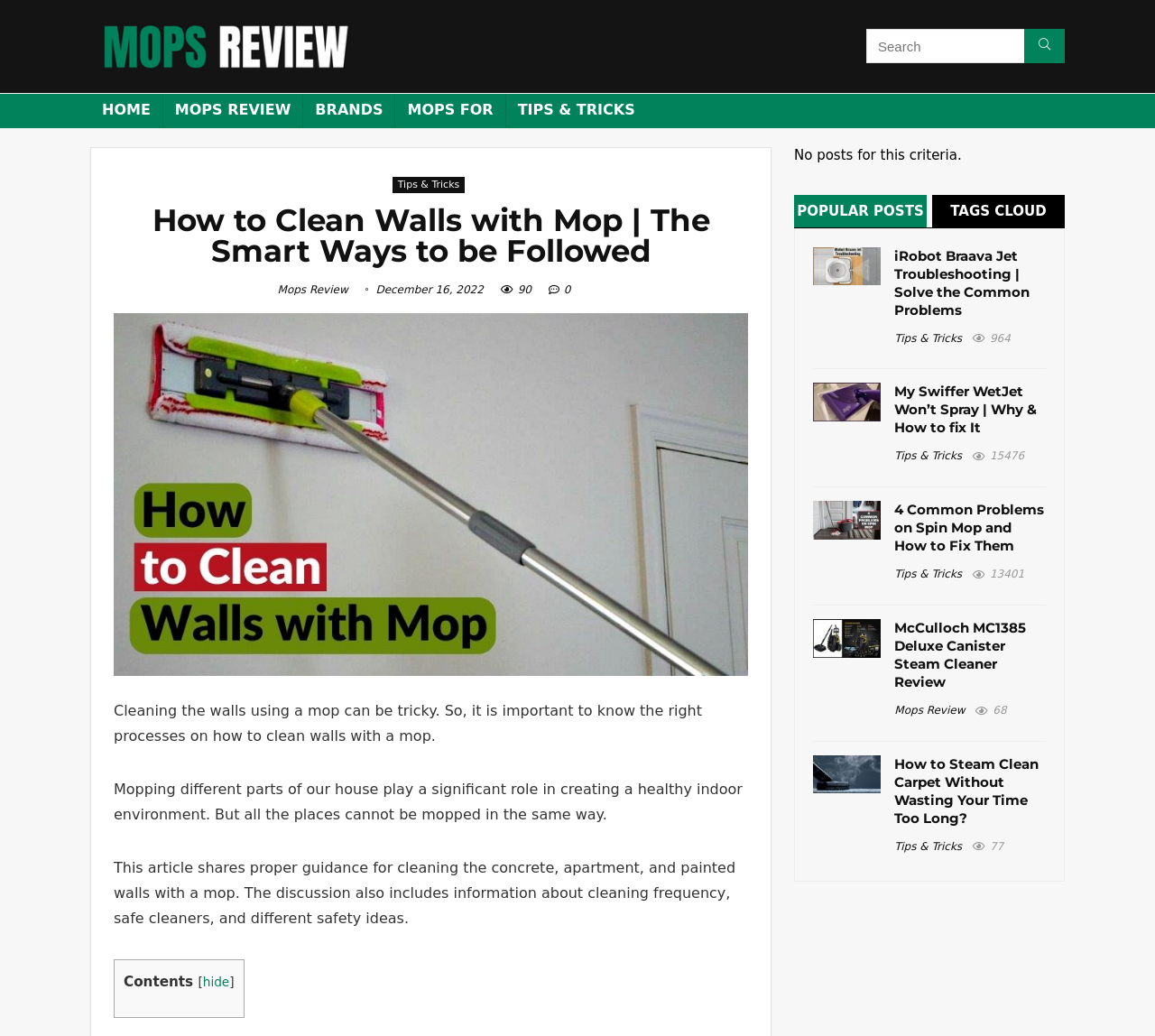Highlight the bounding box coordinates of the region I should click on to meet the following instruction: "Search for something".

[0.75, 0.028, 0.922, 0.061]